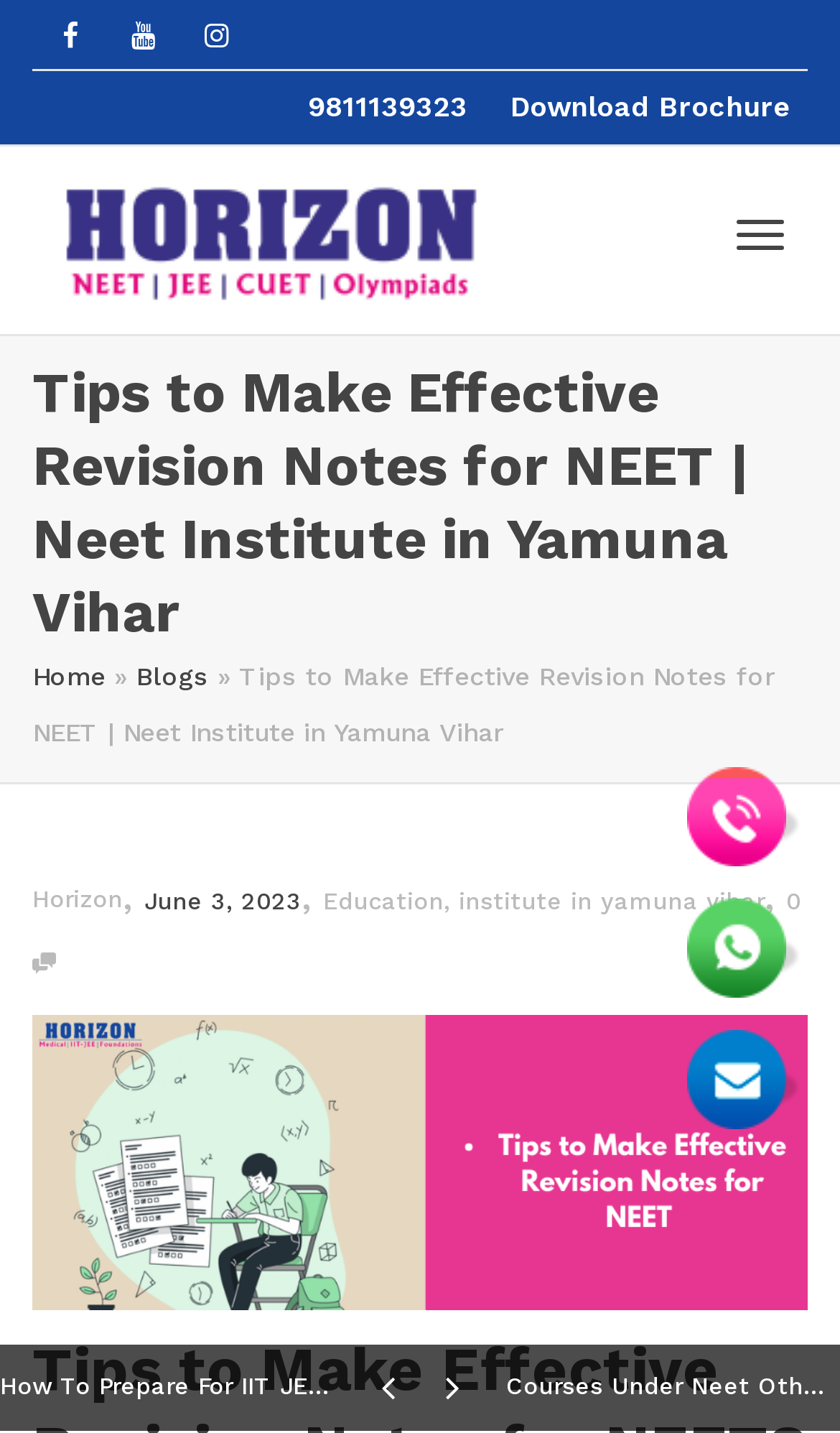Use a single word or phrase to answer the question: What is the phone number to contact?

9811139323